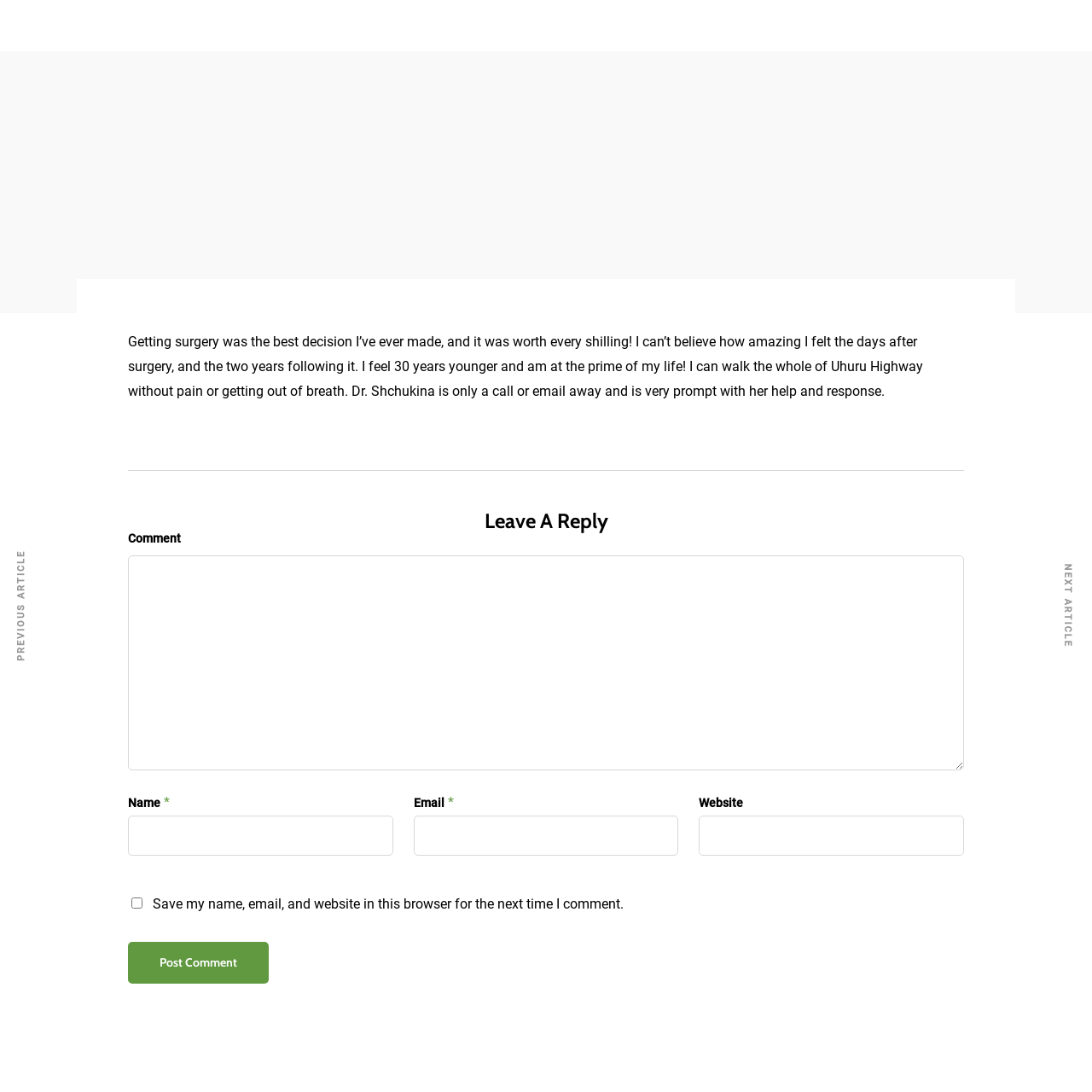Identify the headline of the webpage and generate its text content.

Ms. R. Thomas story